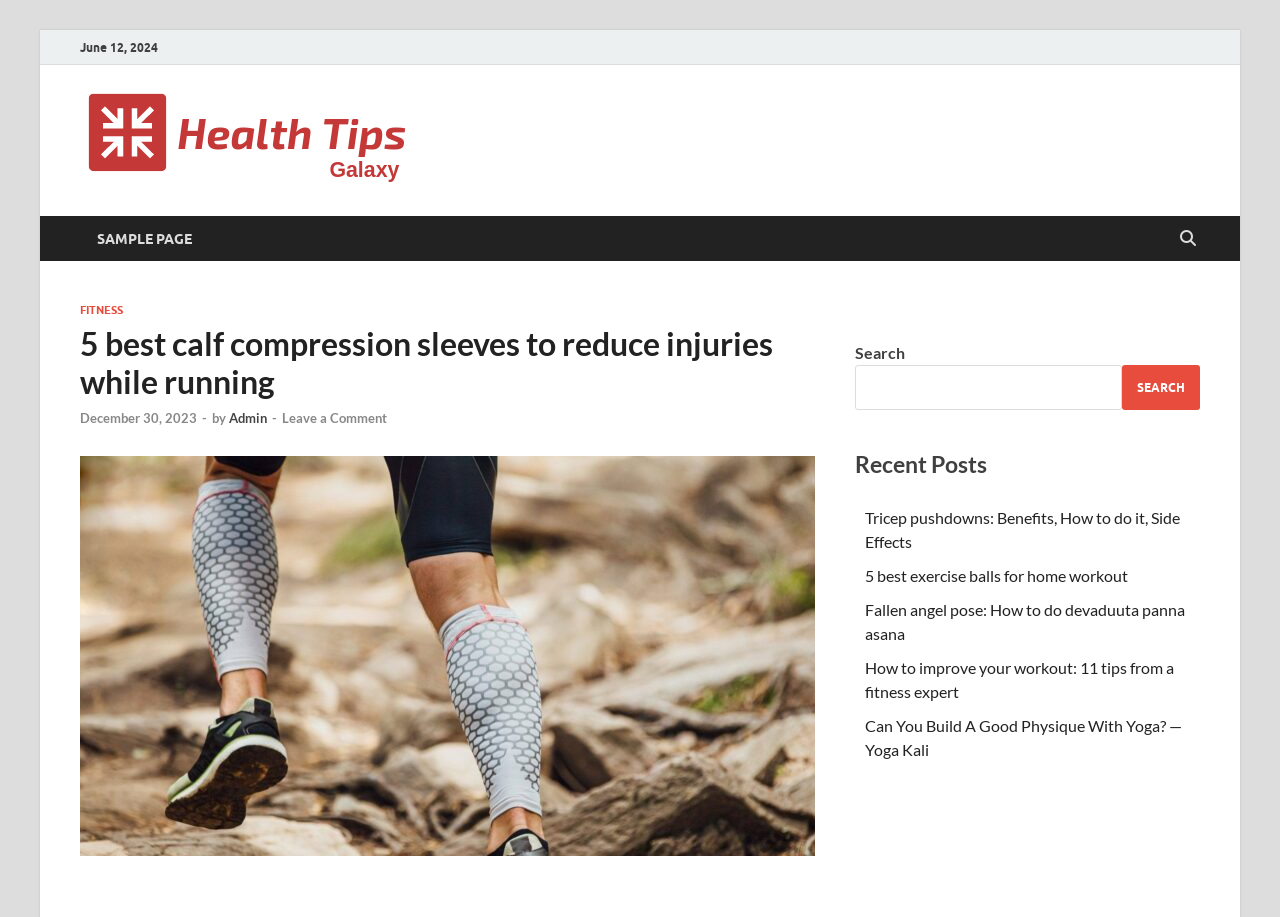Find the bounding box coordinates of the element I should click to carry out the following instruction: "Learn about tricep pushdowns".

[0.676, 0.554, 0.922, 0.6]